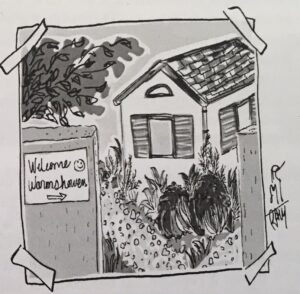Convey a rich and detailed description of the image.

The image features a charming pencil drawing that captures a welcoming scene outside a home affiliated with the Warmshowers community. In the foreground, a wooden signpost is prominently displayed, inscribed with the friendly greeting "Welcome Warmshowers" alongside an arrow pointing towards the entrance, inviting touring cyclists to visit. The pathway is flanked by lush greenery and colorful plants, adding to the inviting atmosphere. 

In the background, a quaint house with a sloping roof and shuttered windows exudes a rustic charm, suggesting a cozy space ready to host travelers. The entire scene is framed within a squarish border that appears to be held in place by light-colored tape at the corners, enhancing the sketch-like quality of the artwork. The drawing beautifully reflects the spirit of hospitality and community inherent in the Warmshowers initiative, where hosts welcome guests from around the world.